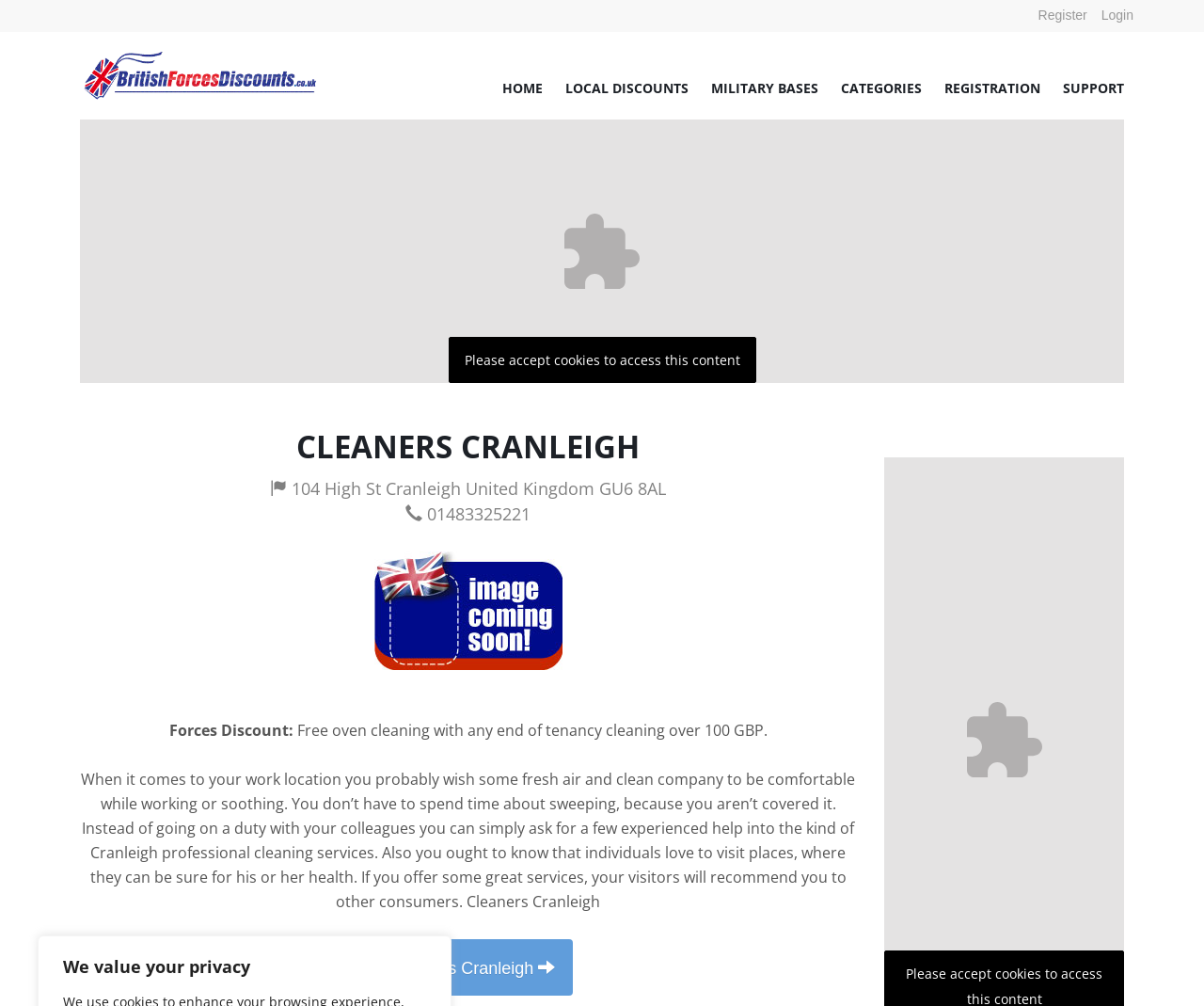Please identify the bounding box coordinates of the clickable area that will allow you to execute the instruction: "Click on Login".

[0.911, 0.007, 0.945, 0.025]